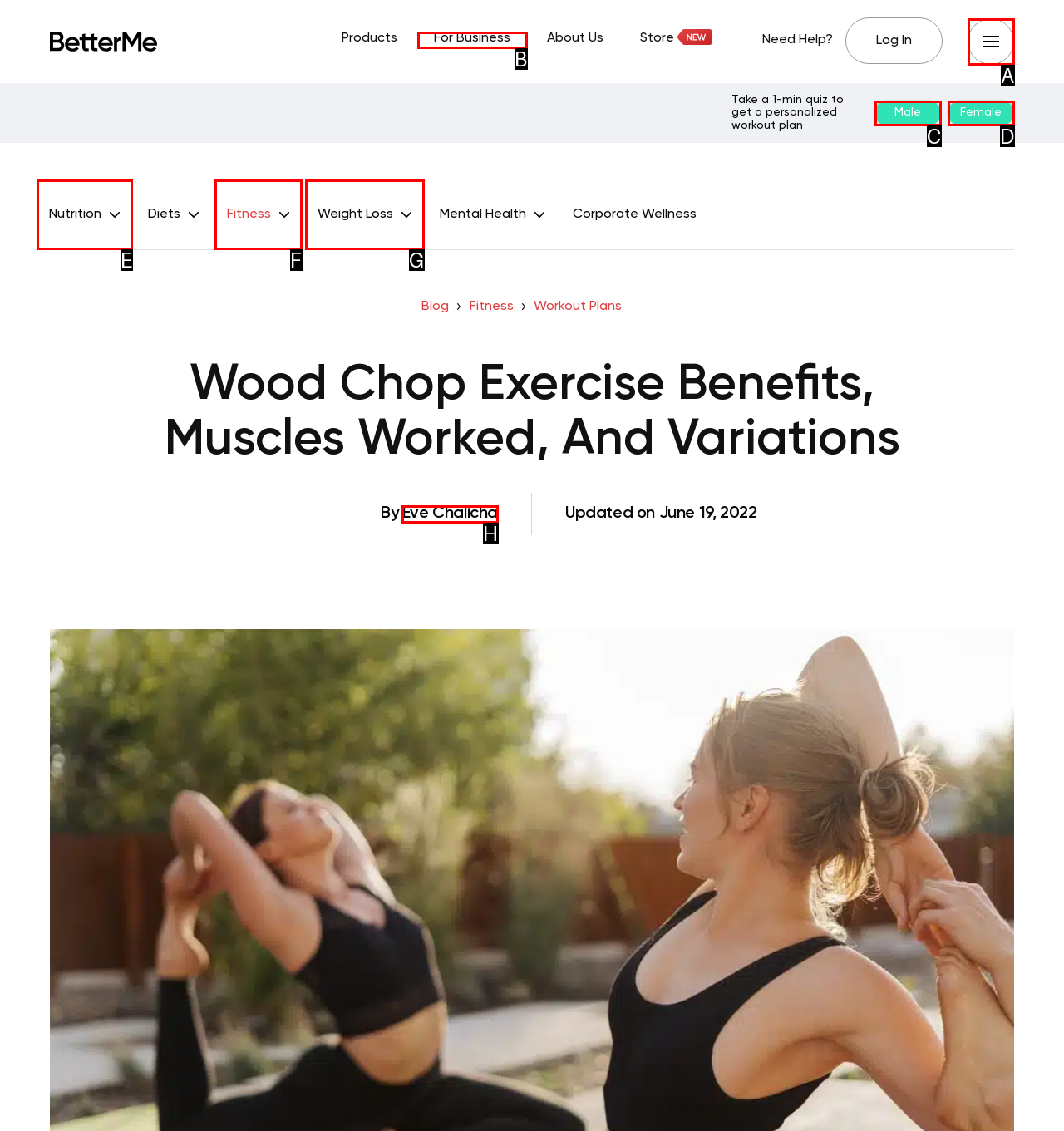Select the letter that corresponds to this element description: Fitness
Answer with the letter of the correct option directly.

F